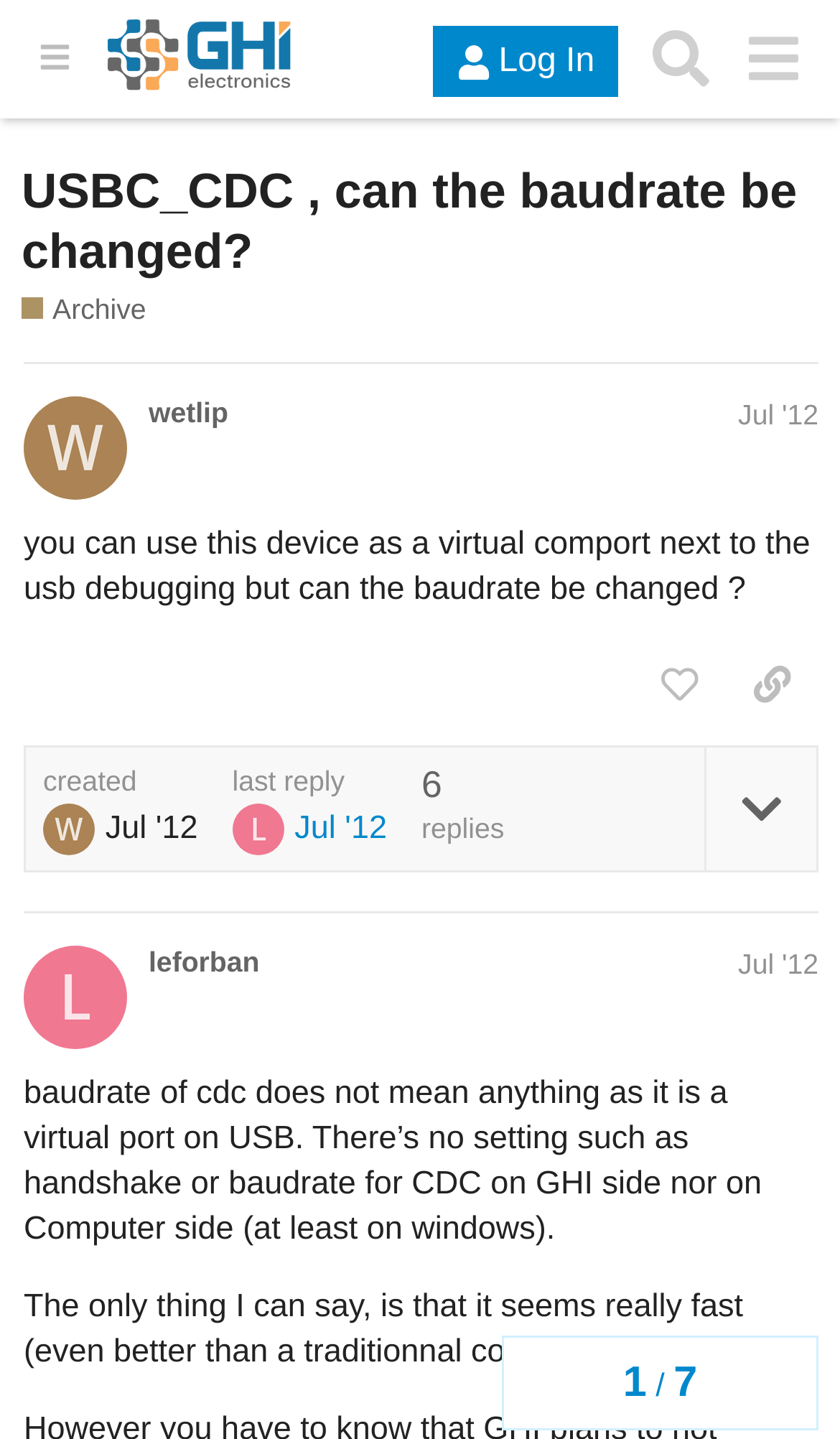Utilize the details in the image to thoroughly answer the following question: What is the purpose of the button 'expand topic details'?

Based on the button element 'expand topic details' and its context, it is clear that the purpose of this button is to expand the topic details, likely to show more information about the topic.